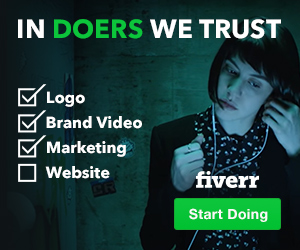Refer to the image and provide an in-depth answer to the question:
What is the text on the call-to-action button?

The call-to-action button at the bottom of the image reads 'Start Doing', which encourages viewers to engage with the platform and start their projects, aligning with Fiverr's mission of empowering creatives and businesses alike.